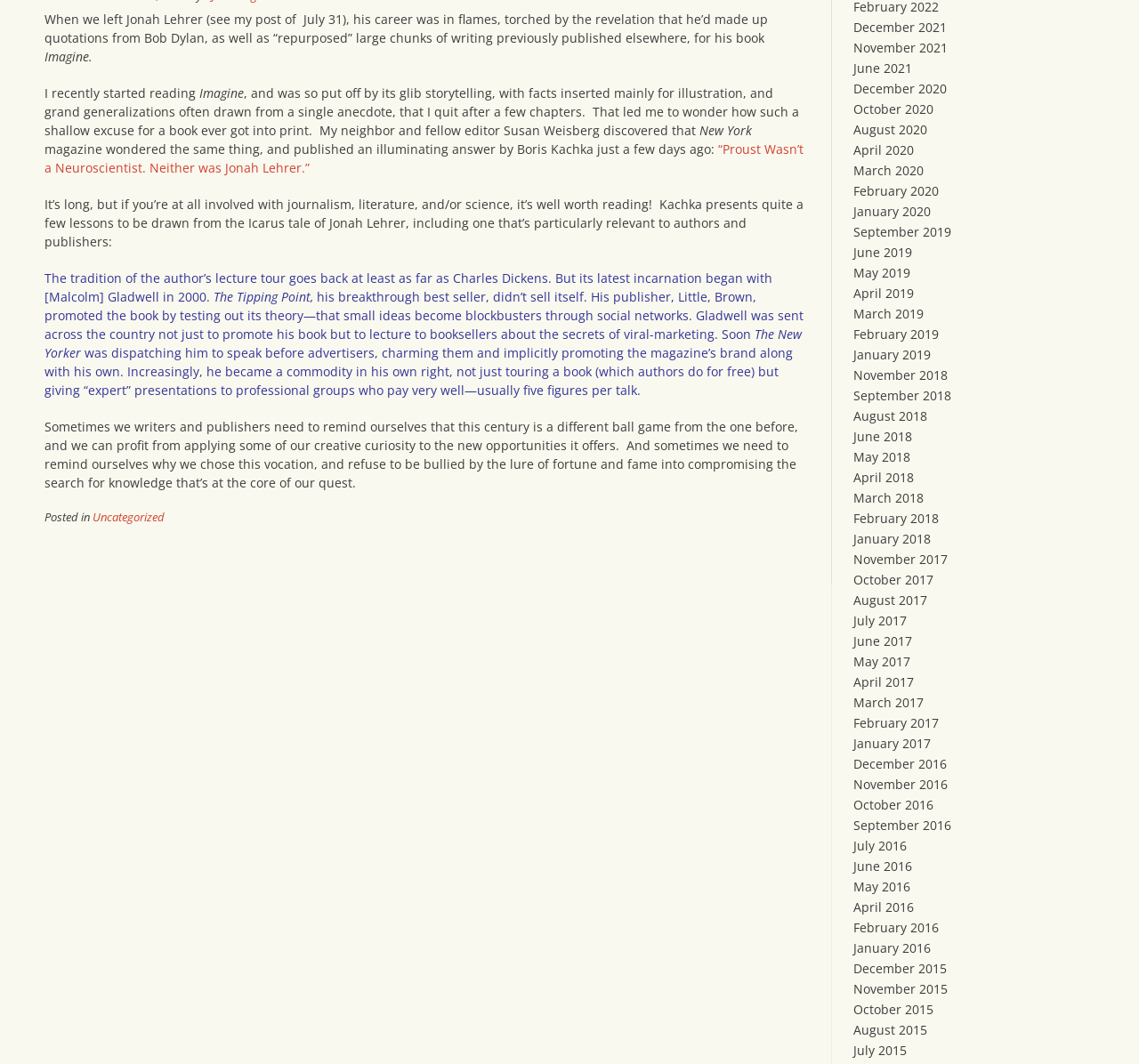What is the name of the magazine that published an article about Jonah Lehrer?
Please provide a single word or phrase as your answer based on the image.

New York magazine